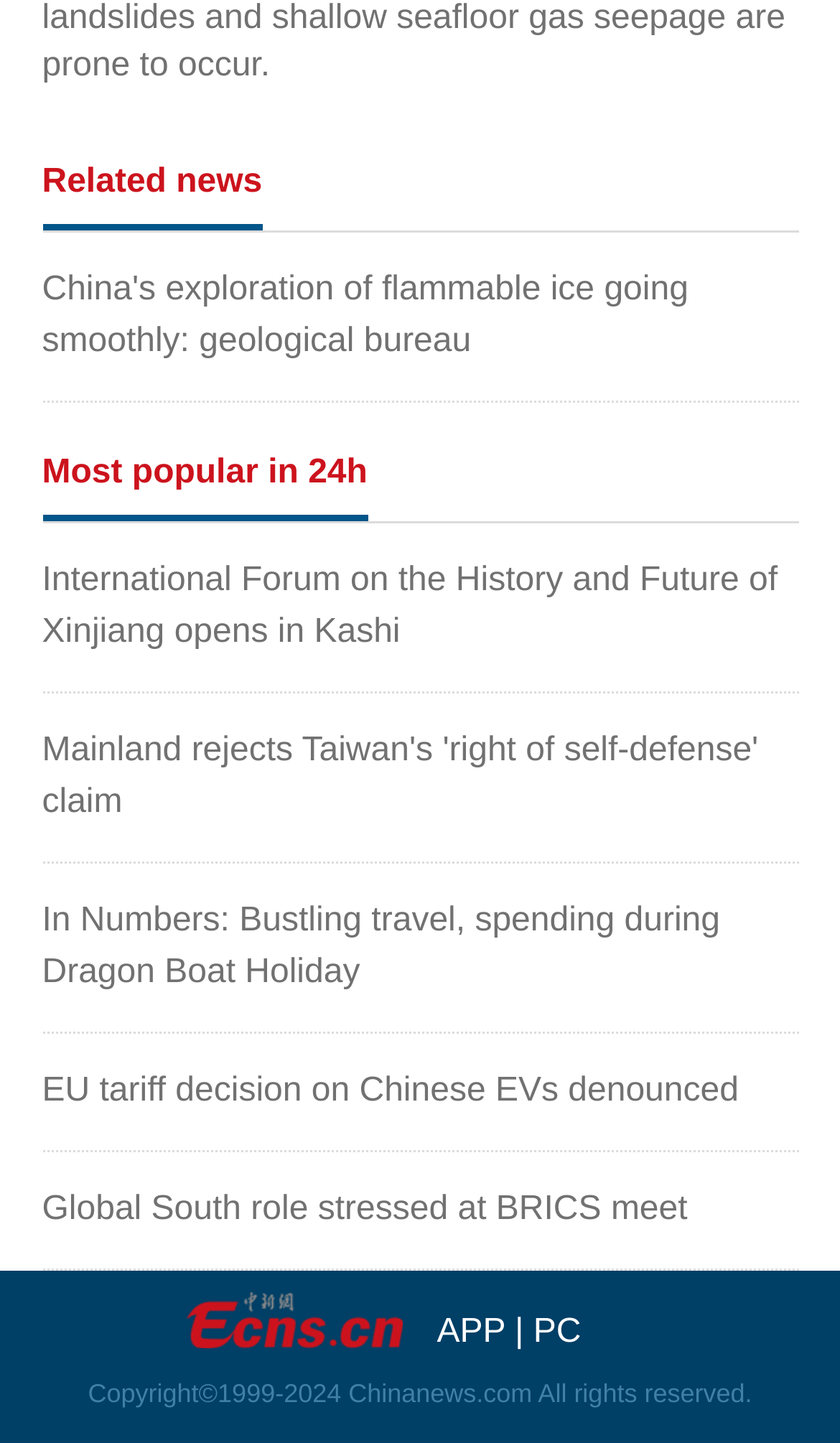Specify the bounding box coordinates of the element's area that should be clicked to execute the given instruction: "Read news about China's exploration of flammable ice". The coordinates should be four float numbers between 0 and 1, i.e., [left, top, right, bottom].

[0.05, 0.188, 0.82, 0.249]